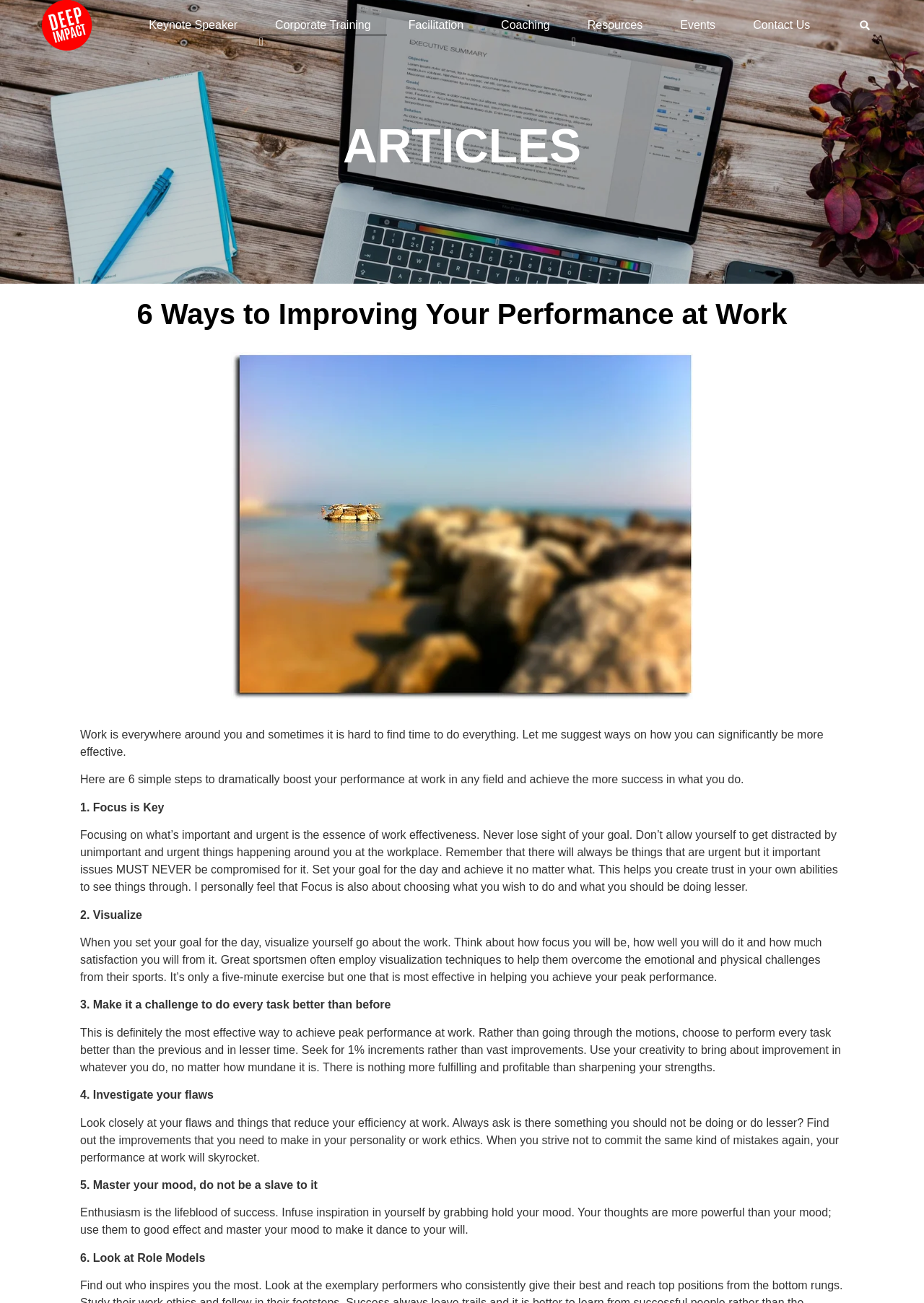Based on the element description "Contact Us", predict the bounding box coordinates of the UI element.

[0.798, 0.012, 0.894, 0.027]